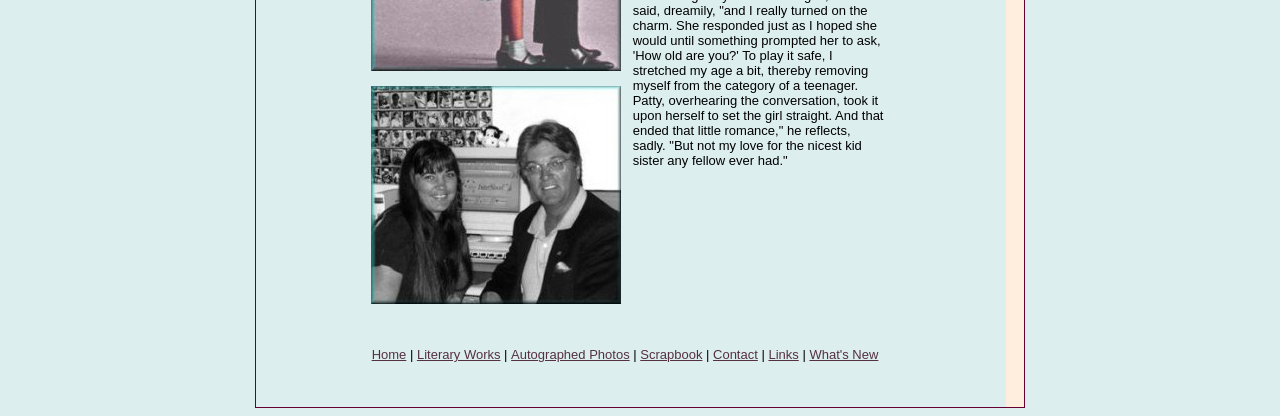Using the information in the image, could you please answer the following question in detail:
How many rows are there in the LayoutTable?

There are 2 rows in the LayoutTable because there are two LayoutTableRow elements, one containing the menu bar and the other containing an image.